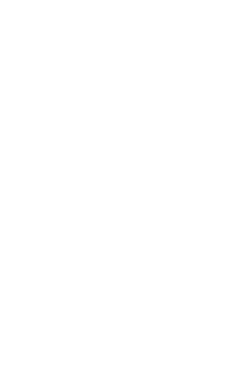What is the rug's standout feature?
Answer the question using a single word or phrase, according to the image.

Its design